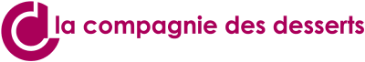Create a vivid and detailed description of the image.

The image features the logo of "La Compagnie des Desserts," prominently displayed in a vibrant magenta color. The design incorporates a stylized letter "C," which creatively blends with the typography of the company name, emphasizing elegance and a modern aesthetic. This logo represents a brand dedicated to artisanal desserts, reflecting its commitment to quality and craftsmanship in the culinary arts. The overall branding fosters a sense of indulgence and sophistication, inviting customers to explore a world of delightful sweets crafted with passion.